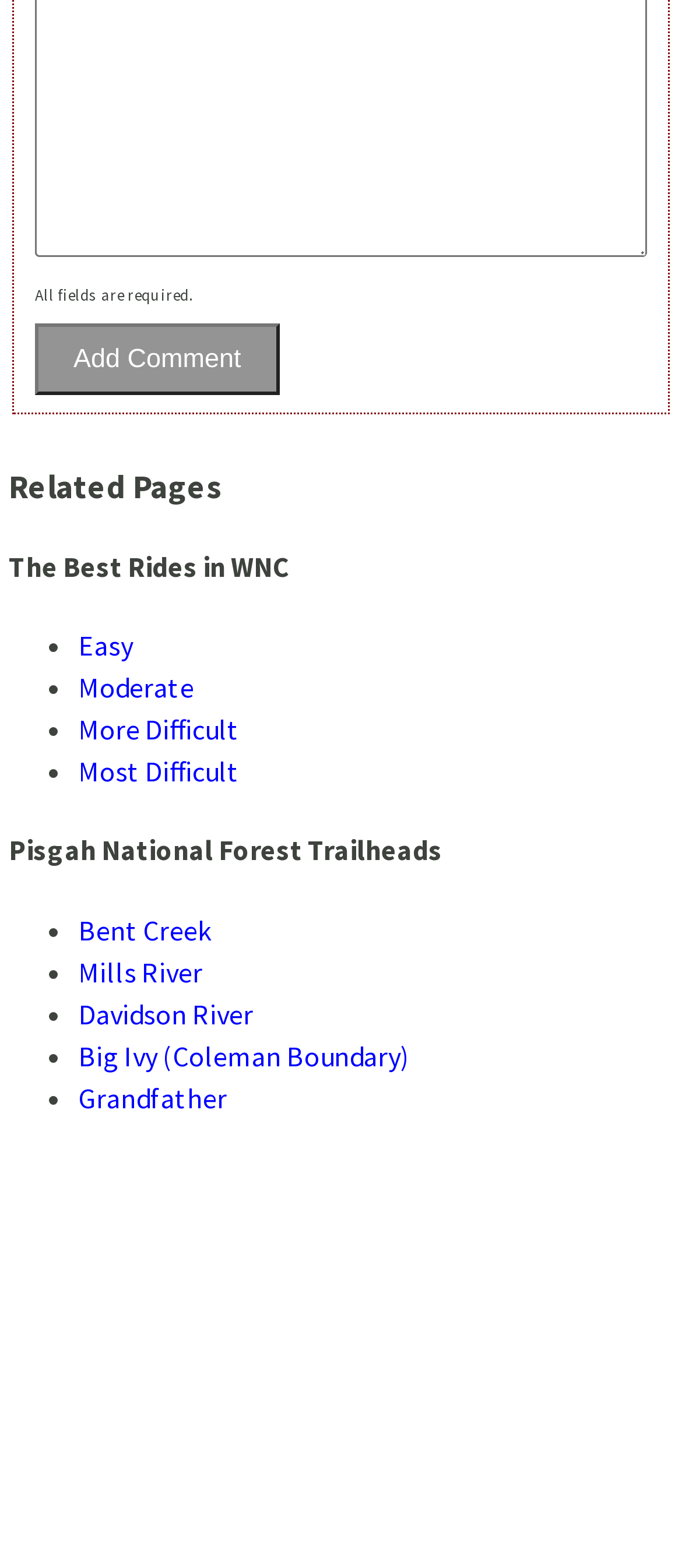Please determine the bounding box coordinates for the element that should be clicked to follow these instructions: "Explore Pisgah National Forest Trailheads".

[0.013, 0.529, 0.987, 0.556]